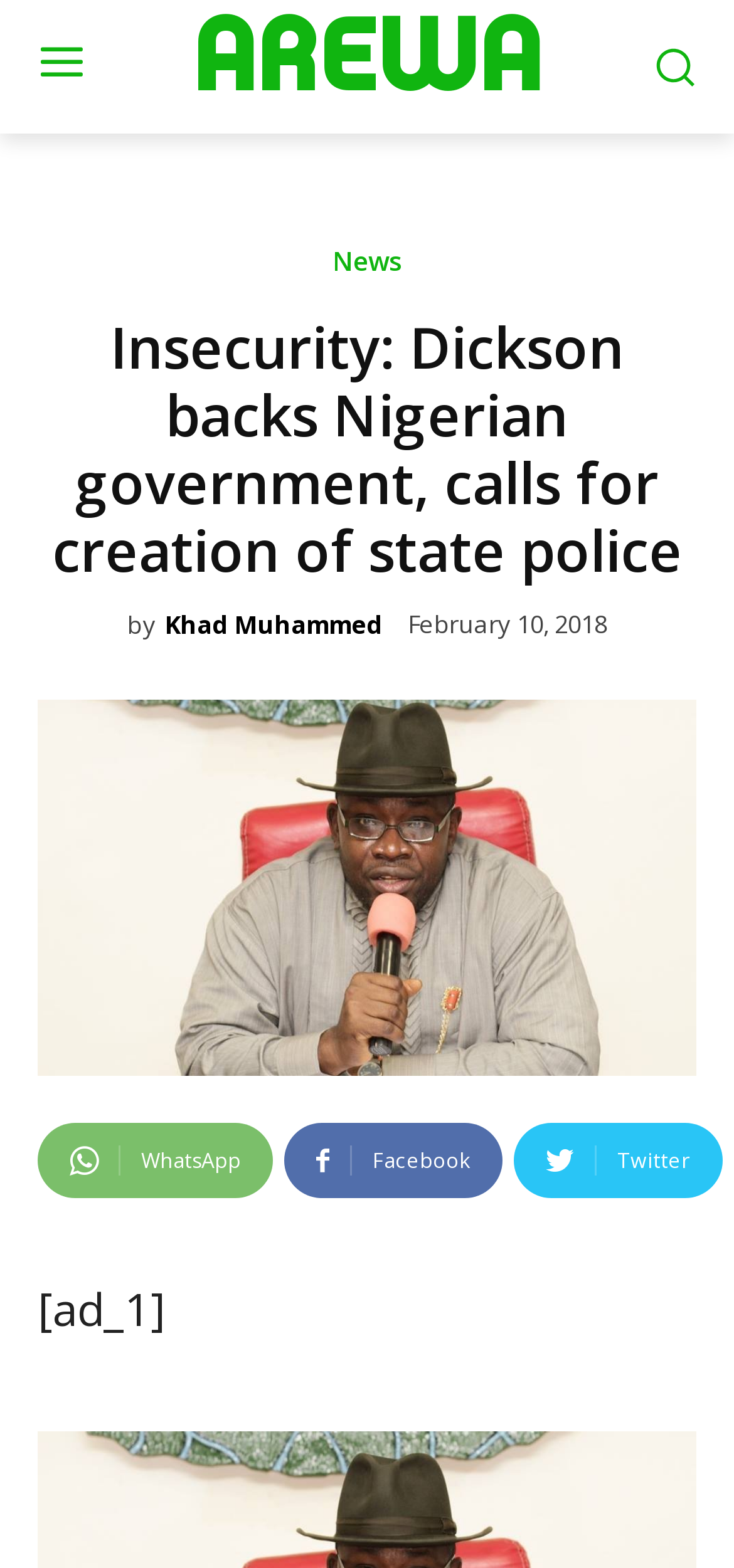Identify and provide the text content of the webpage's primary headline.

Insecurity: Dickson backs Nigerian government, calls for creation of state police